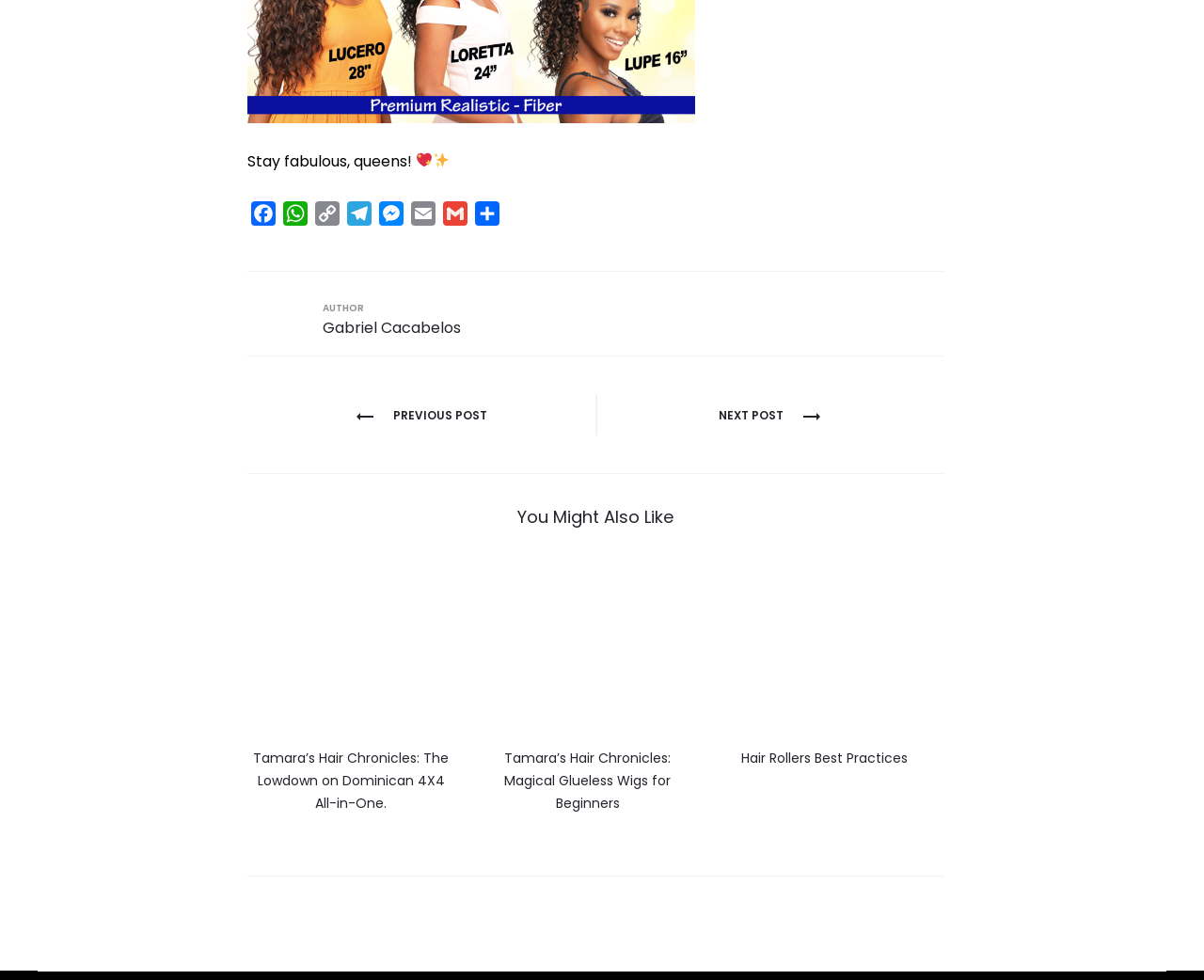Using the information from the screenshot, answer the following question thoroughly:
What is the function of the 'PREVIOUS POST' and 'NEXT POST' links?

The 'PREVIOUS POST' and 'NEXT POST' links are likely used to navigate between different posts or articles on the webpage, allowing users to read previous or next content.